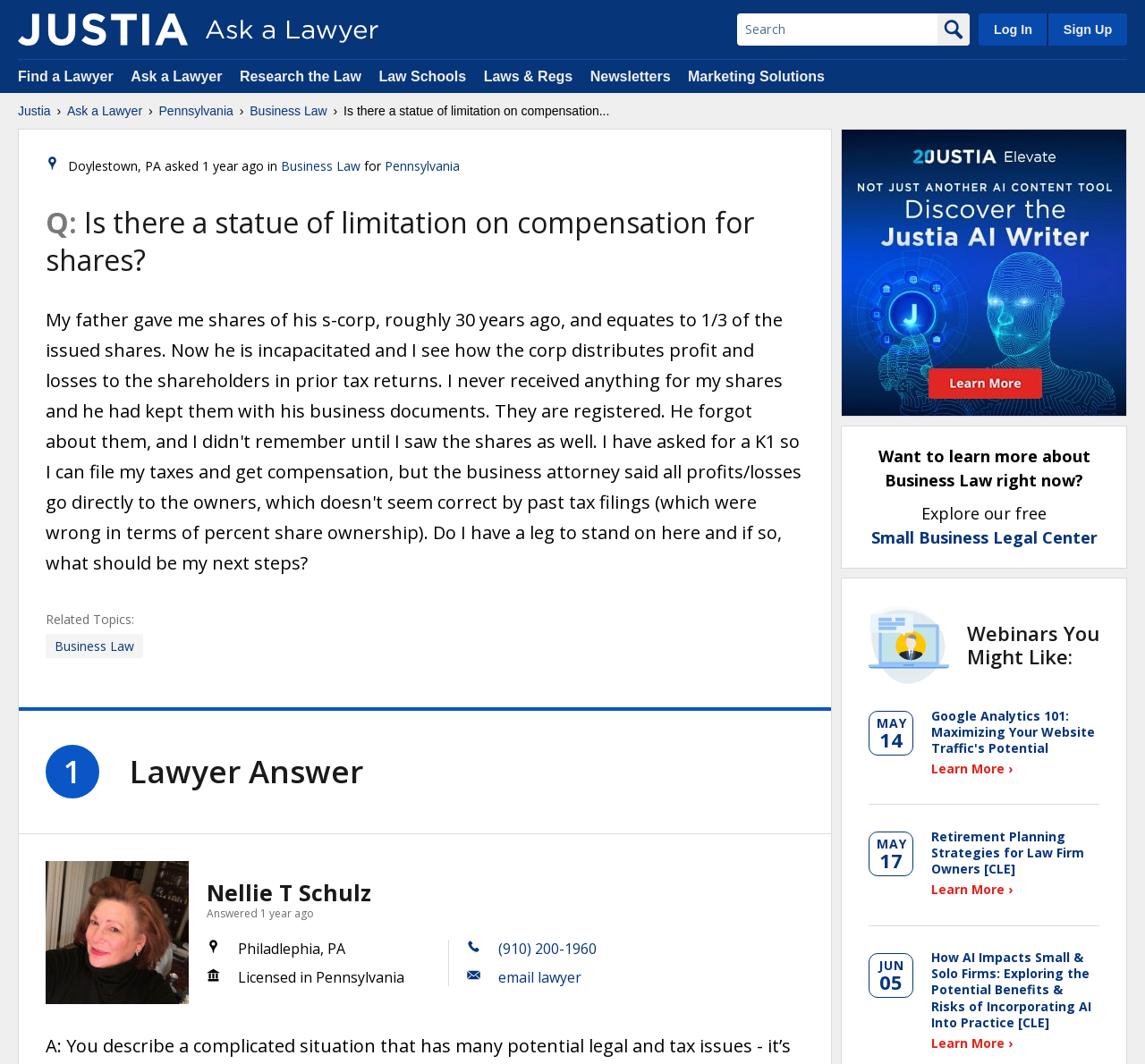Locate the bounding box coordinates of the clickable region necessary to complete the following instruction: "Ask a lawyer a question". Provide the coordinates in the format of four float numbers between 0 and 1, i.e., [left, top, right, bottom].

[0.114, 0.065, 0.198, 0.079]